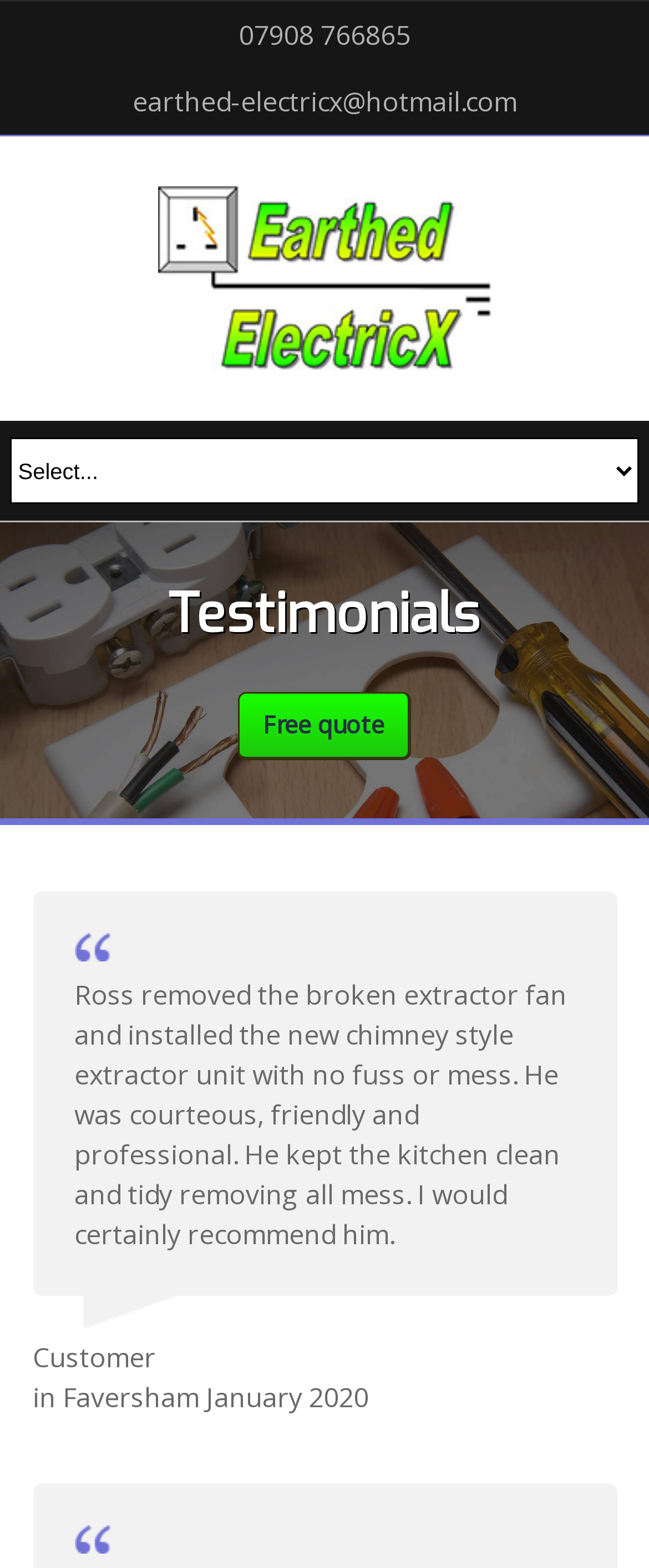Use a single word or phrase to answer the question: What is the email address to contact Earthed Electric?

earthed-electricx@hotmail.com